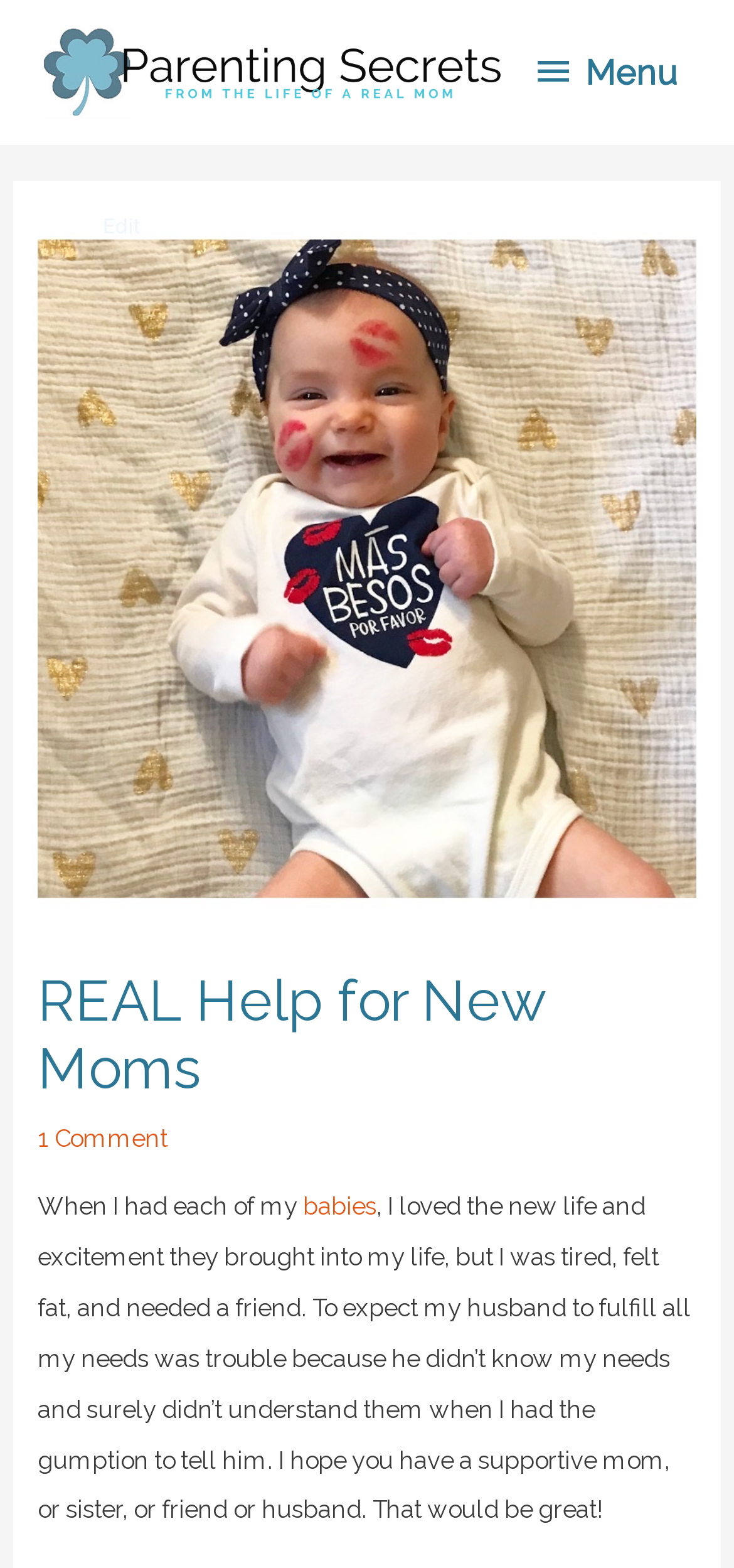How many comments are on the webpage?
Please ensure your answer is as detailed and informative as possible.

The link '1 Comment' suggests that there is only one comment on the webpage.